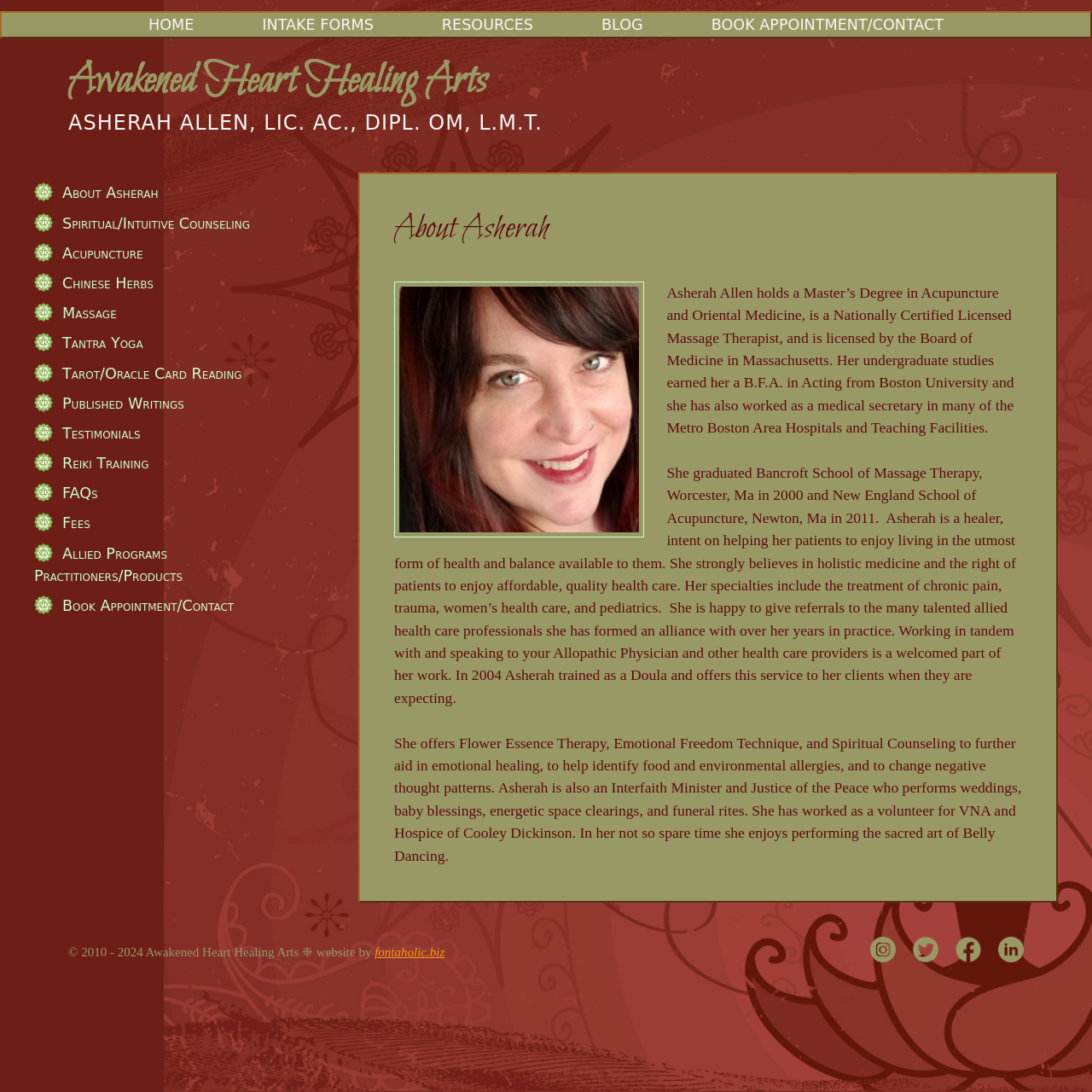Locate the bounding box coordinates of the element that should be clicked to fulfill the instruction: "Log in to the website".

None